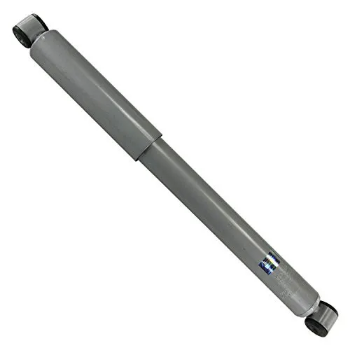Offer a detailed account of the various components present in the image.

This image showcases the Sensen 1214-0151 Shock Absorber, designed specifically for the 1999-2007 Chevrolet Silverado 1500 4WD rear suspension system. The shock absorber is depicted in a sleek grey finish, featuring rubber bushings at both ends for optimal performance and fit. It is engineered to offer stability and comfort, enhancing the overall driving experience by effectively damping the impact from uneven road surfaces. This product is available for purchase as part of a set on Amazon, priced at $22.98, with current availability noted as of October 18, 2022.